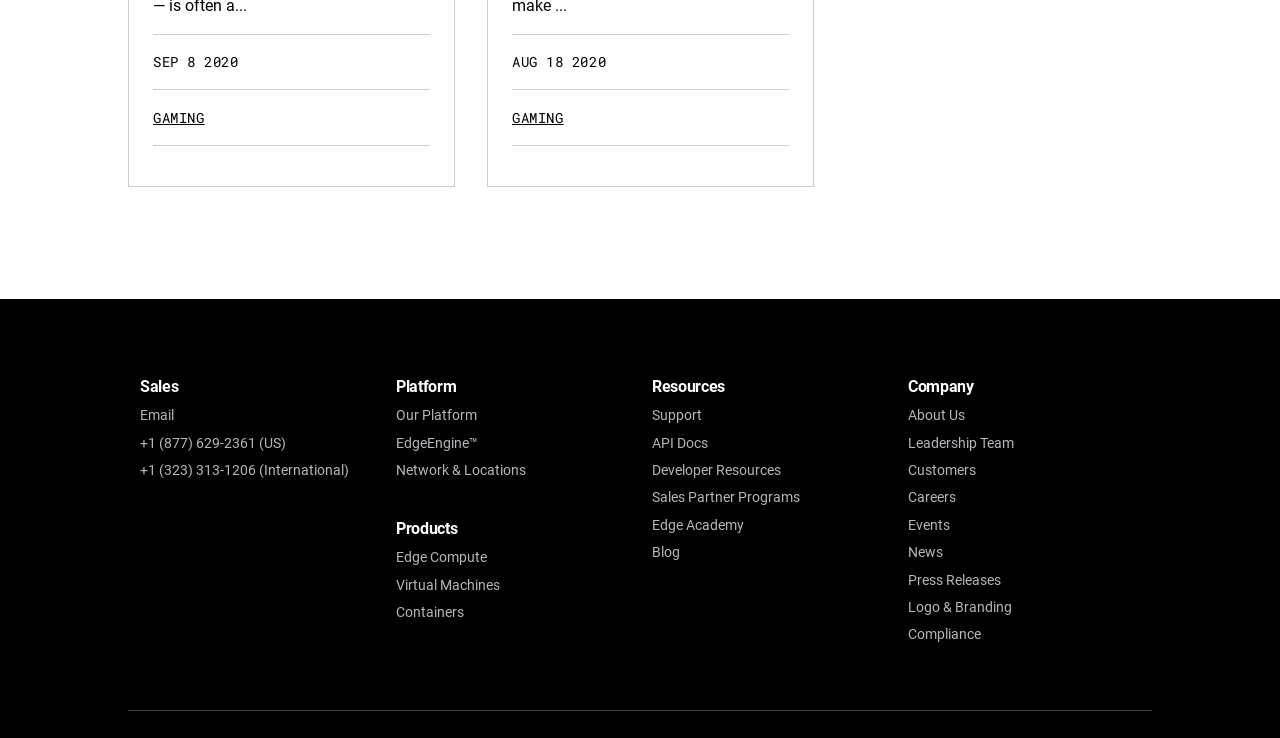What is the last link under 'Company'?
Look at the screenshot and provide an in-depth answer.

I found the heading 'Company' at the bottom right of the webpage, and the last link under it is 'Logo & Branding' with bounding box coordinates [0.709, 0.812, 0.791, 0.833].